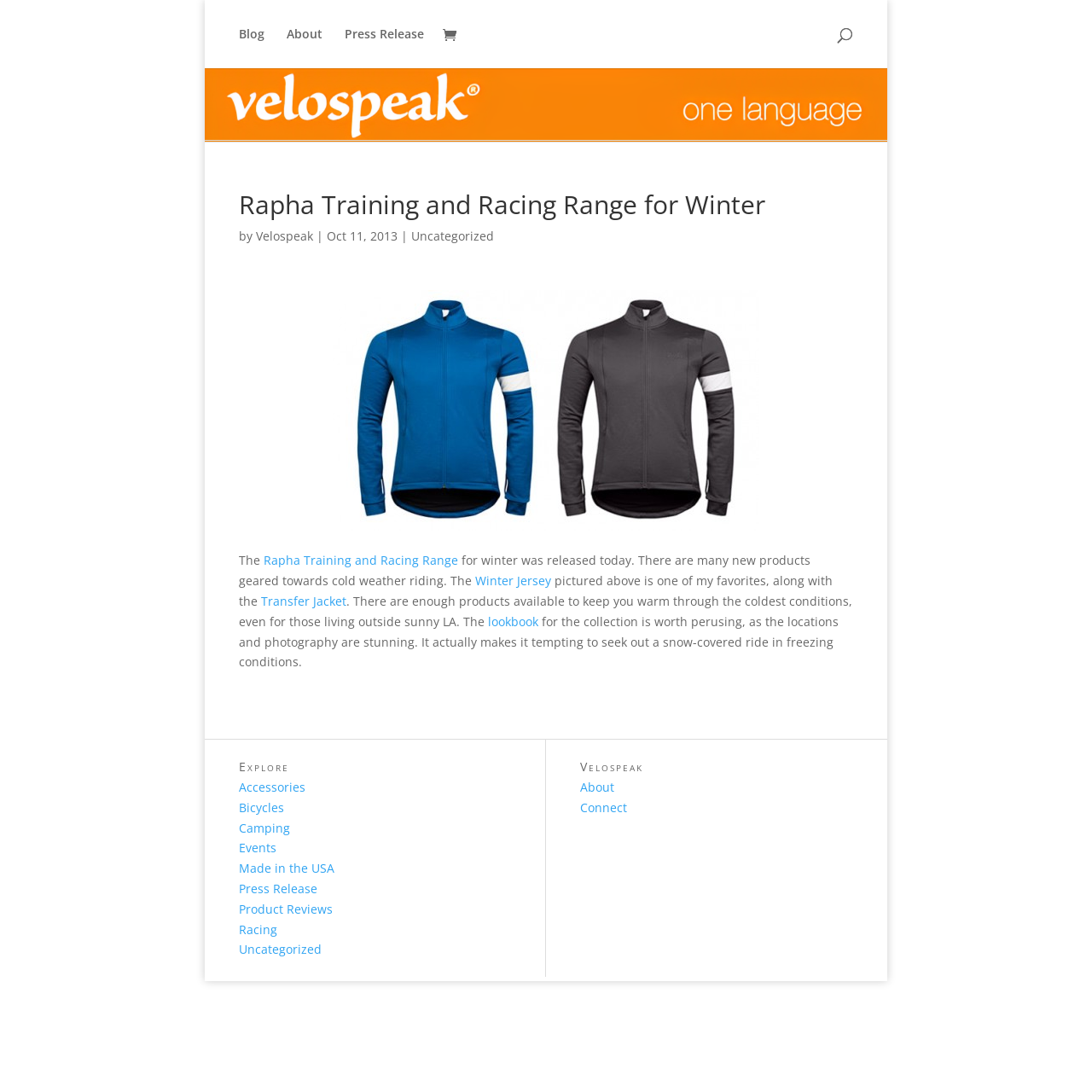Please mark the clickable region by giving the bounding box coordinates needed to complete this instruction: "Search for something".

[0.219, 0.0, 0.781, 0.001]